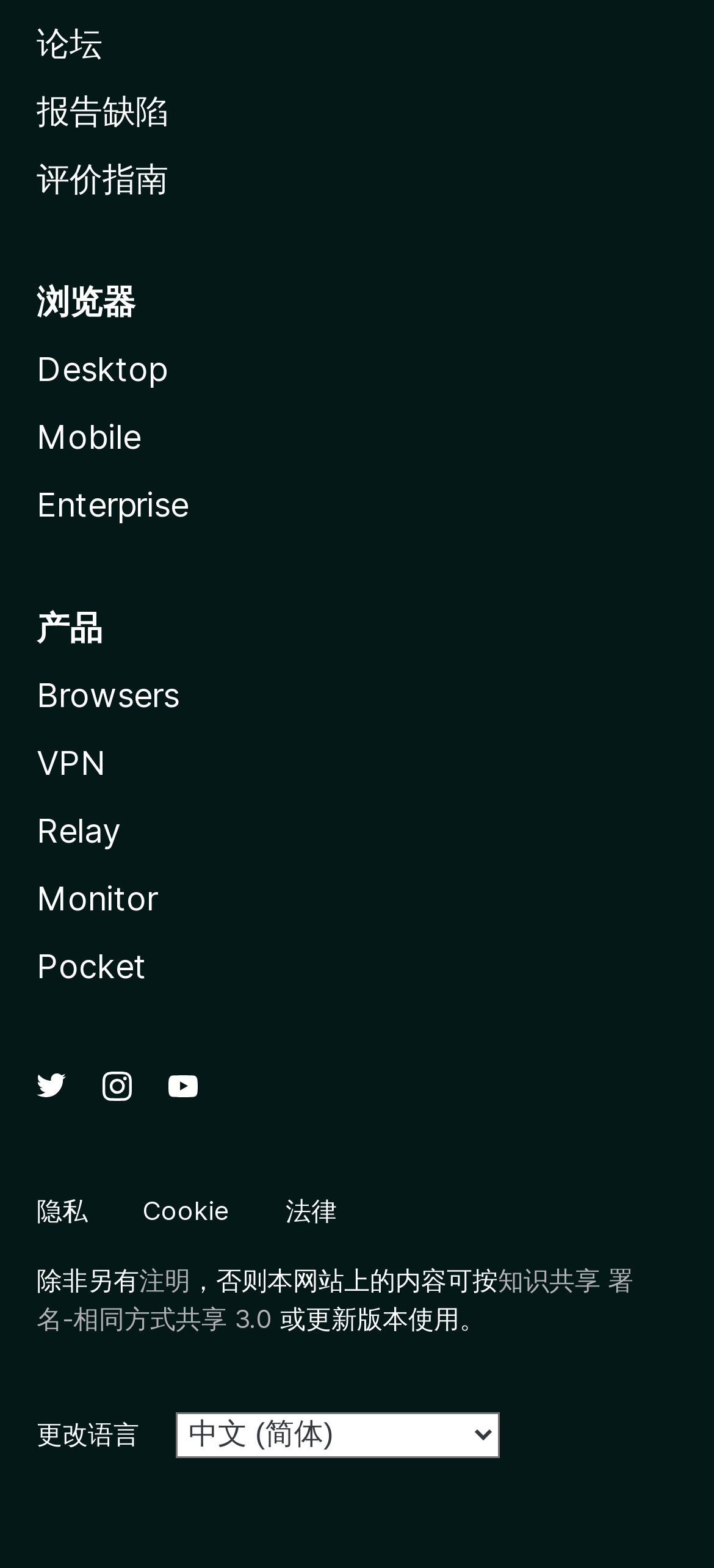Can you show the bounding box coordinates of the region to click on to complete the task described in the instruction: "Learn about relay"?

[0.051, 0.517, 0.169, 0.542]